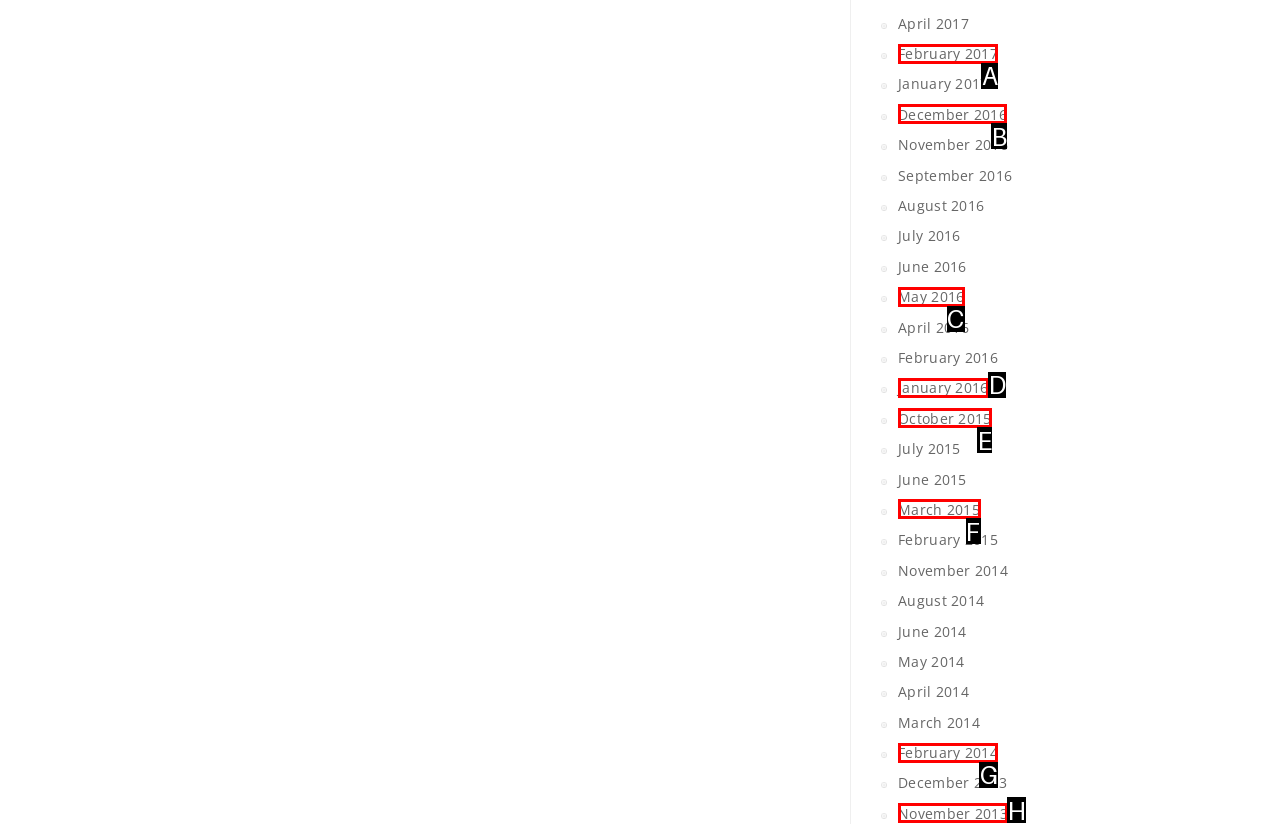Select the appropriate option that fits: May 2016
Reply with the letter of the correct choice.

C